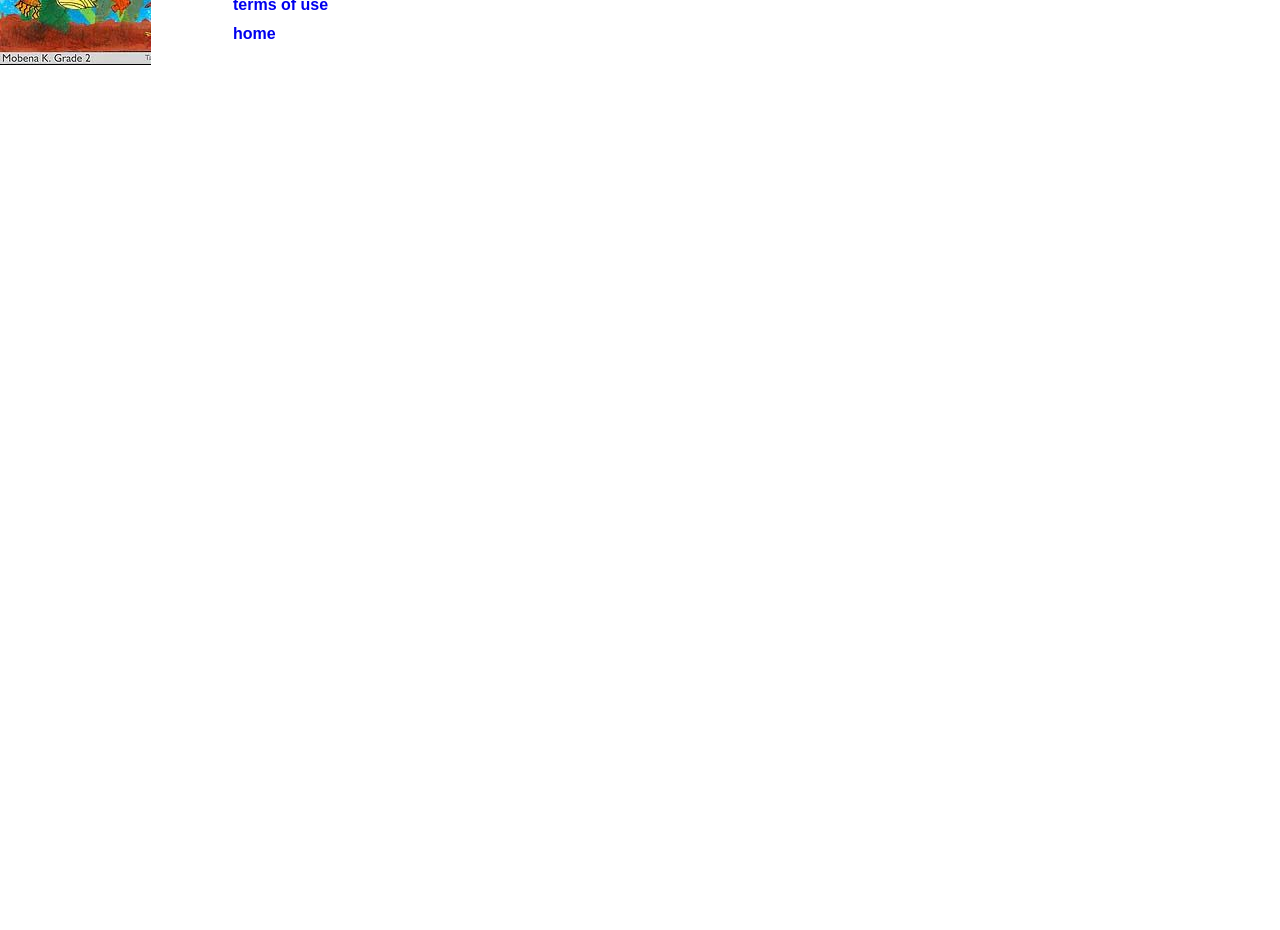Locate the bounding box of the UI element with the following description: "home".

[0.182, 0.027, 0.215, 0.045]